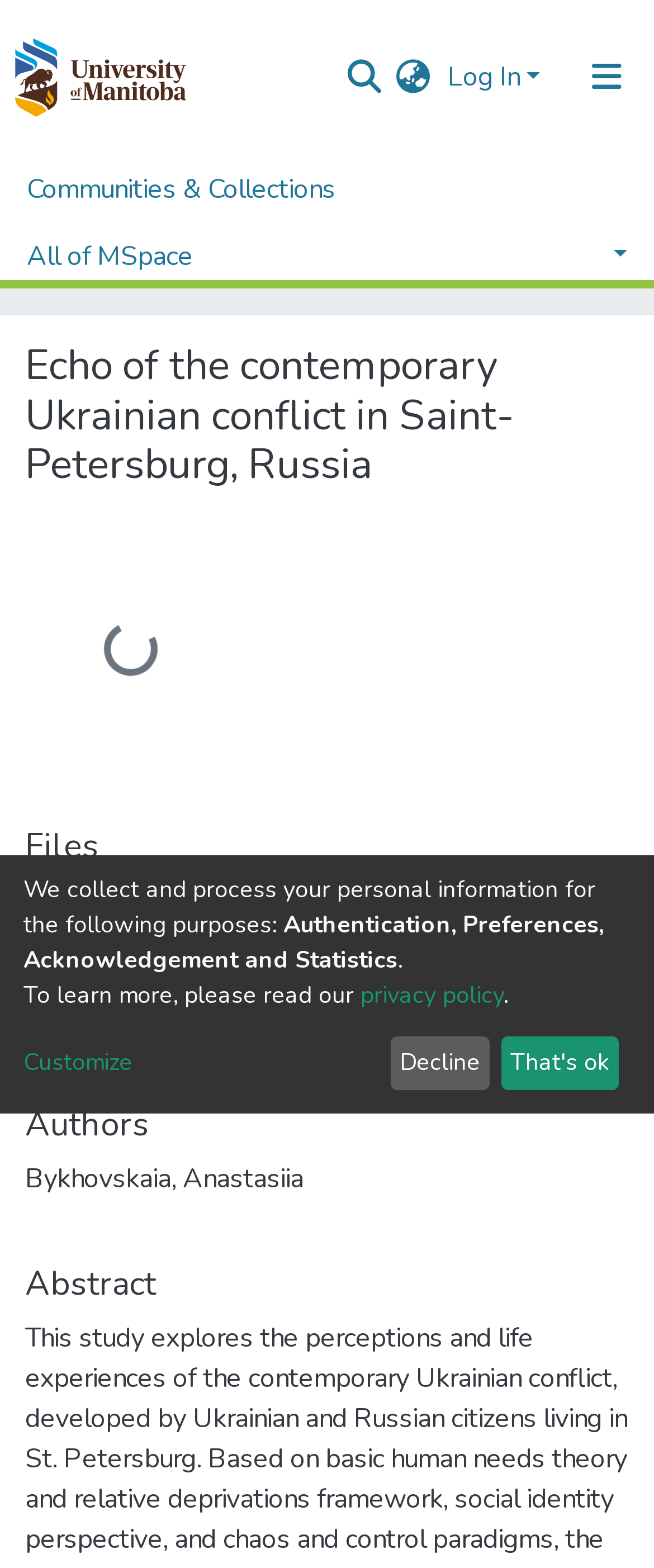Examine the image and give a thorough answer to the following question:
What is the size of the 'bykhovskaia_anastasiia.pdf' file?

I looked for the link 'bykhovskaia_anastasiia.pdf' under the 'Files' heading and found the file size '(2.5 MB)' next to it, which indicates the size of the file.